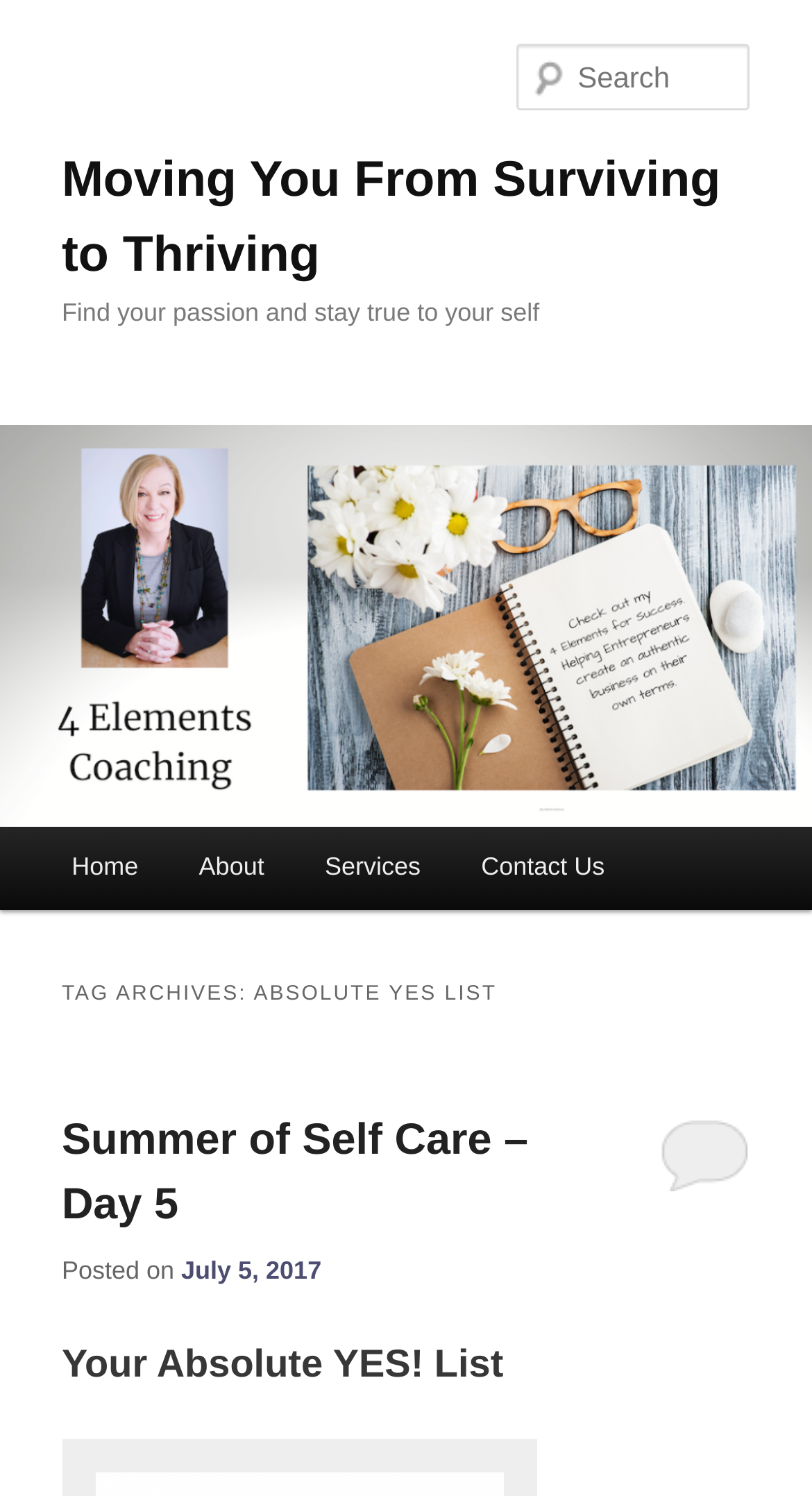Could you find the bounding box coordinates of the clickable area to complete this instruction: "Check Contact Us page"?

[0.555, 0.553, 0.782, 0.609]